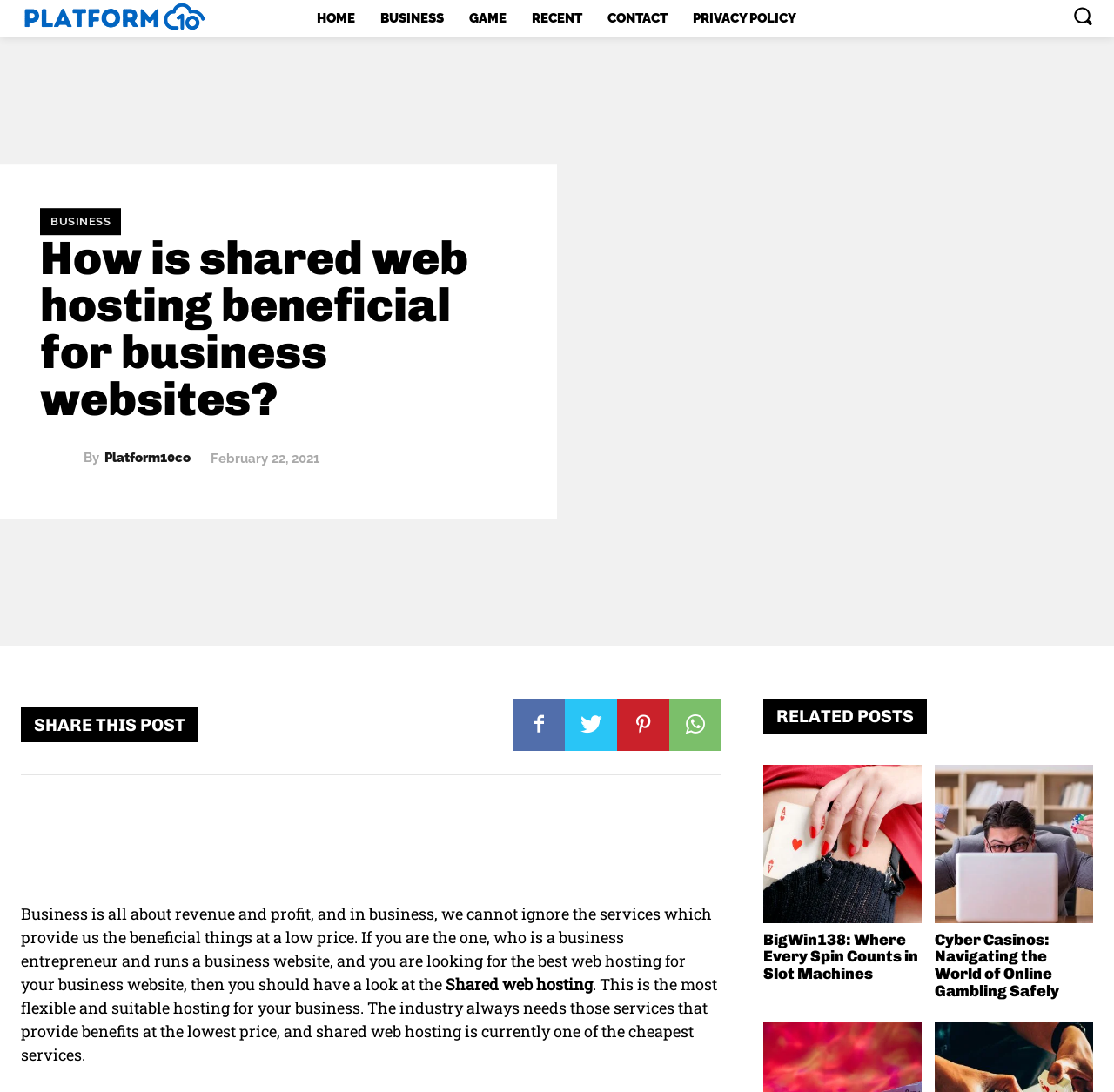What is the main topic of this webpage?
Using the screenshot, give a one-word or short phrase answer.

Shared web hosting